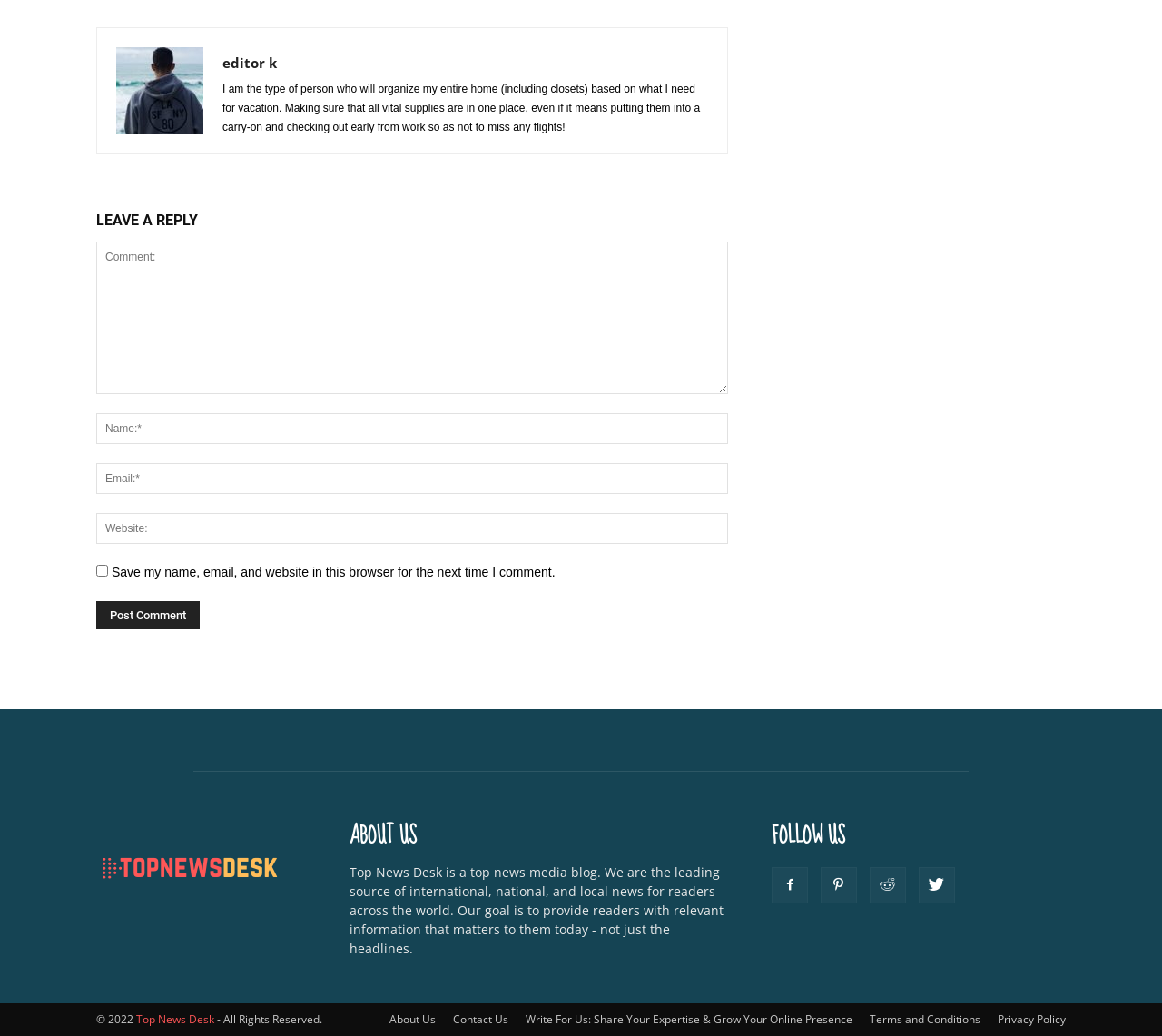Mark the bounding box of the element that matches the following description: "Top News Desk".

[0.117, 0.977, 0.184, 0.992]